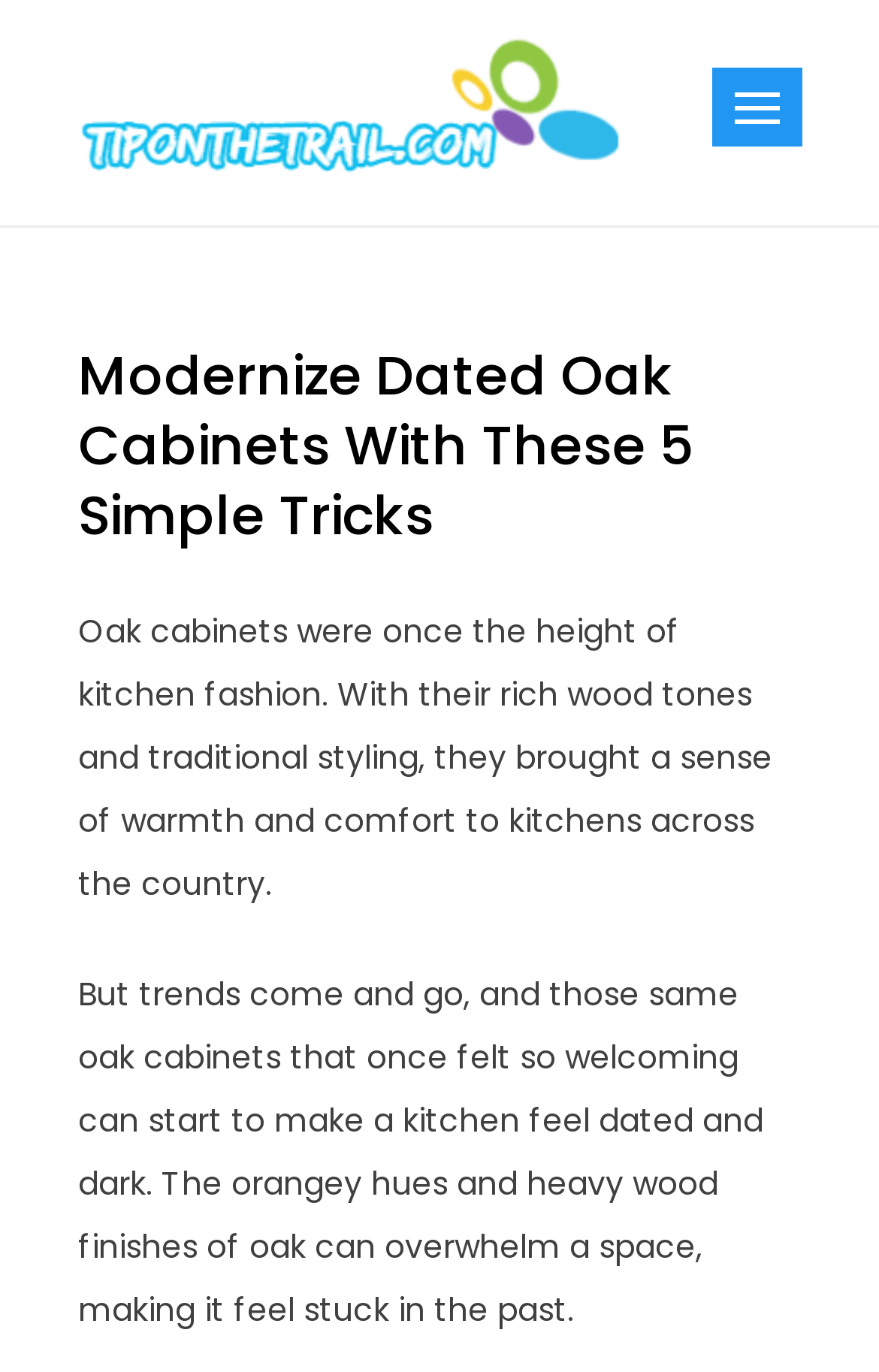Please provide a comprehensive answer to the question based on the screenshot: What is above the logo?

By comparing the y1, y2 coordinates of the elements, I determined that the header is above the logo. The logo has a y1, y2 of [0.016, 0.148] and the header has a y1, y2 of [0.248, 0.402], indicating that the header is above the logo.